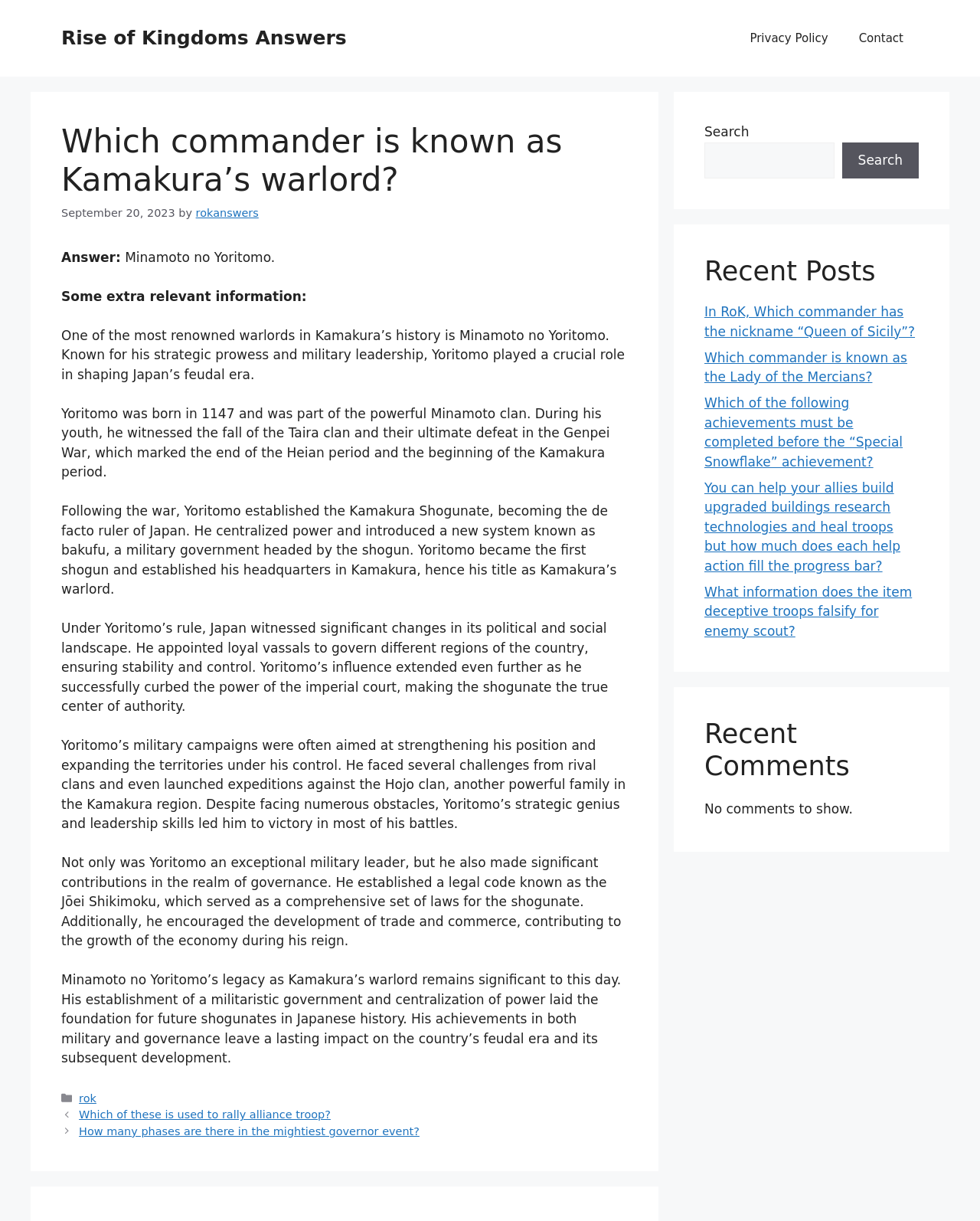Predict the bounding box coordinates of the UI element that matches this description: "parent_node: Search name="s"". The coordinates should be in the format [left, top, right, bottom] with each value between 0 and 1.

[0.719, 0.116, 0.851, 0.146]